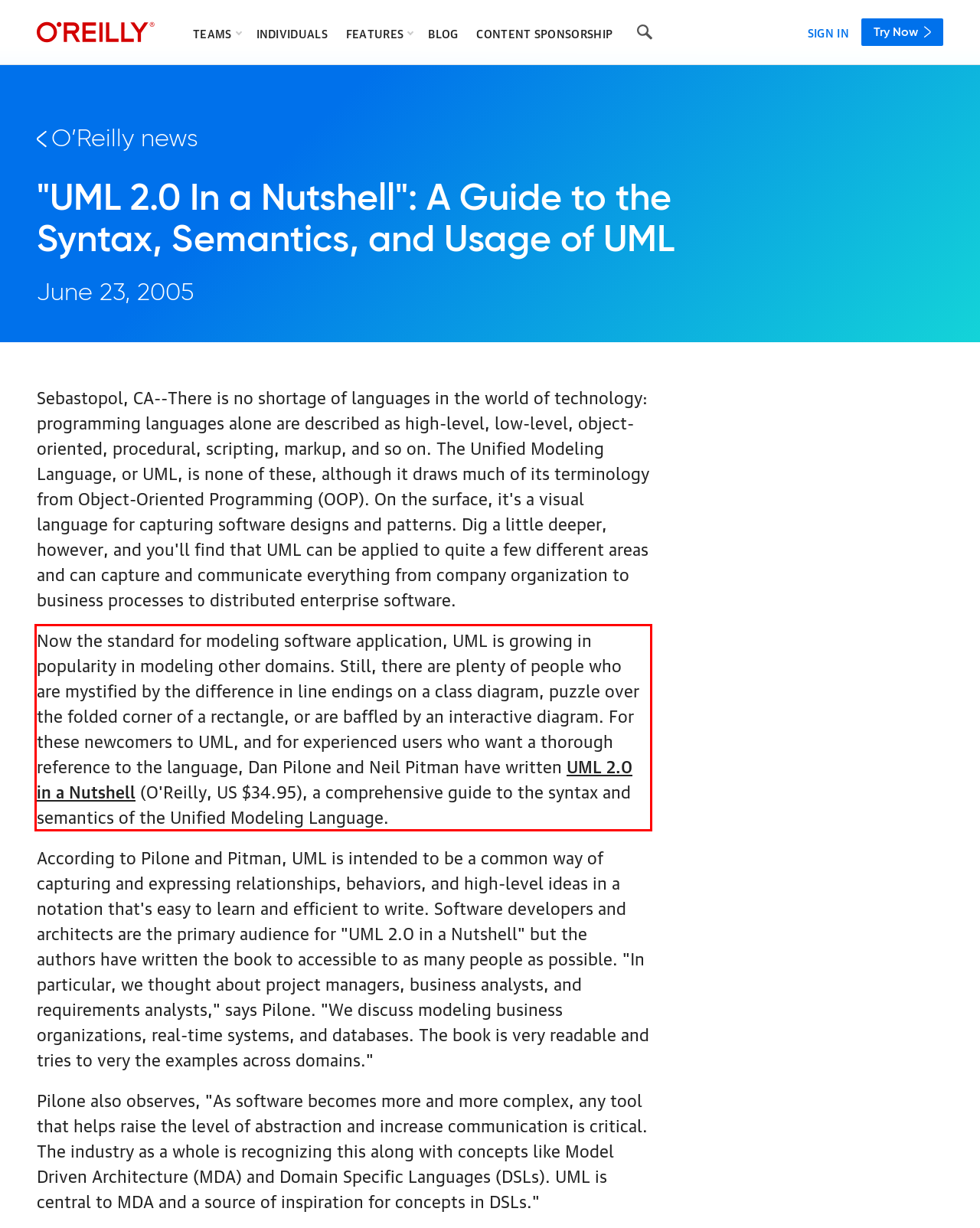Using OCR, extract the text content found within the red bounding box in the given webpage screenshot.

Now the standard for modeling software application, UML is growing in popularity in modeling other domains. Still, there are plenty of people who are mystified by the difference in line endings on a class diagram, puzzle over the folded corner of a rectangle, or are baffled by an interactive diagram. For these newcomers to UML, and for experienced users who want a thorough reference to the language, Dan Pilone and Neil Pitman have written UML 2.0 in a Nutshell (O'Reilly, US $34.95), a comprehensive guide to the syntax and semantics of the Unified Modeling Language.